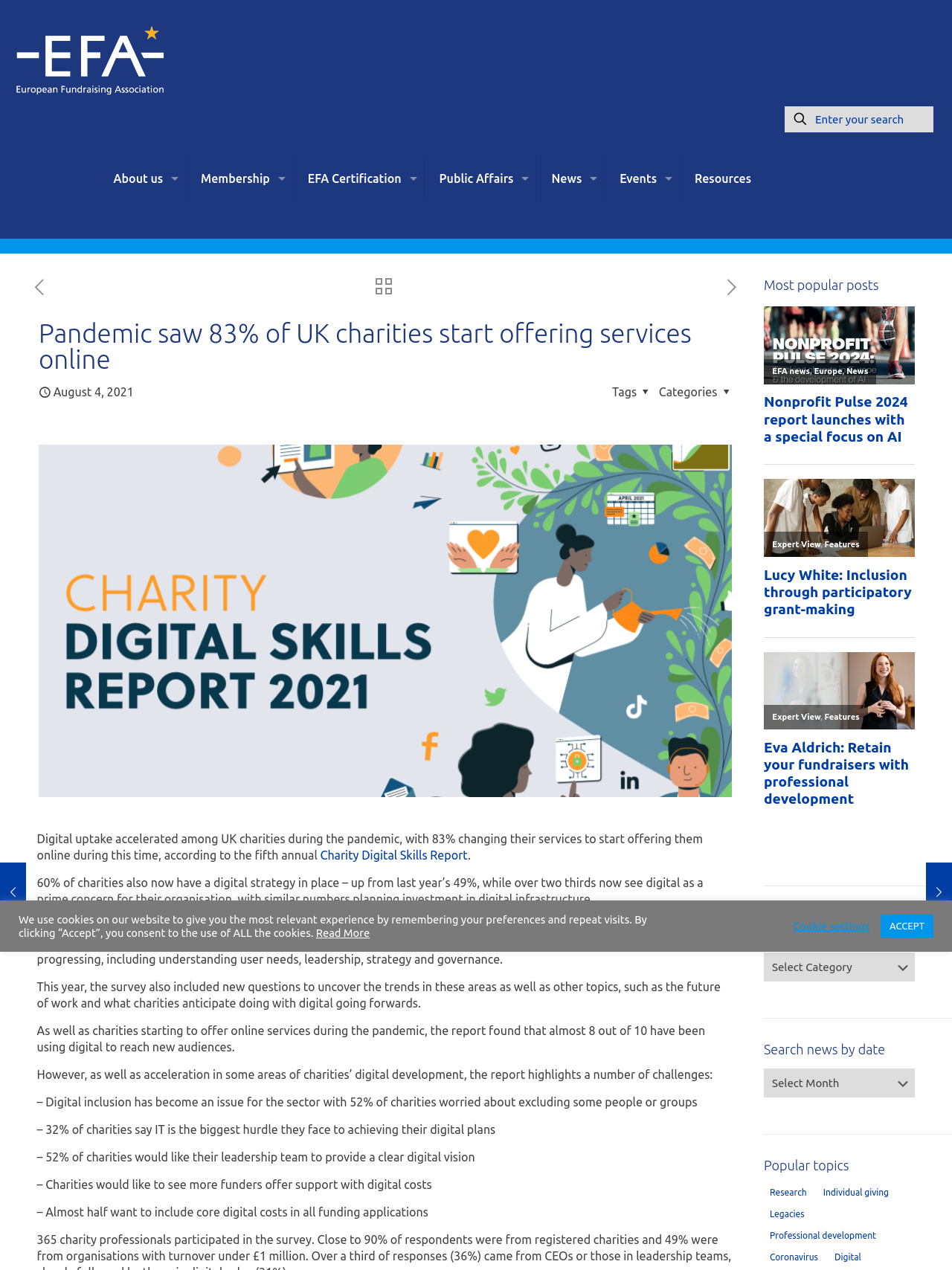Can you show the bounding box coordinates of the region to click on to complete the task described in the instruction: "Search for something in the header search form"?

[0.824, 0.083, 0.98, 0.104]